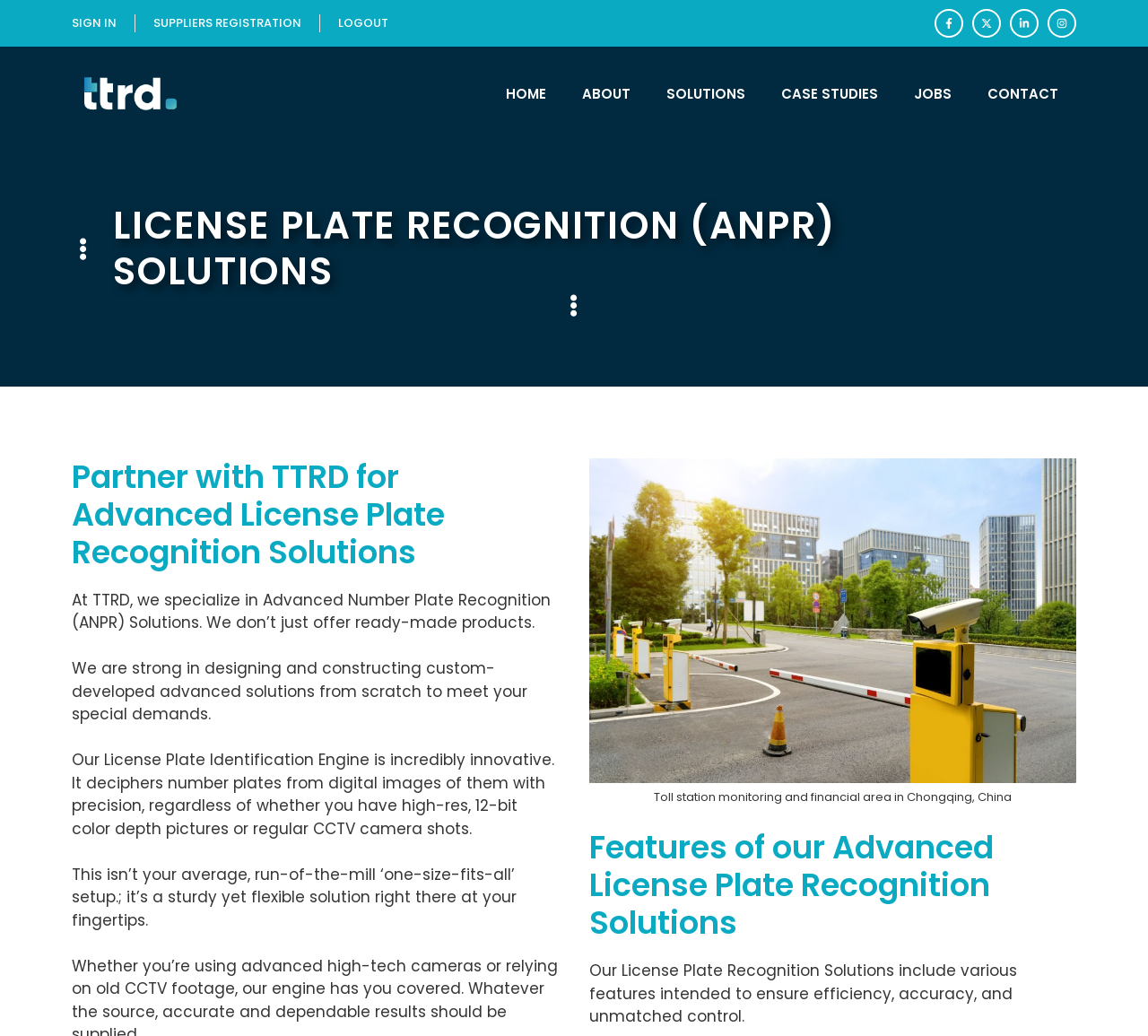Given the element description Case Studies, identify the bounding box coordinates for the UI element on the webpage screenshot. The format should be (top-left x, top-left y, bottom-right x, bottom-right y), with values between 0 and 1.

[0.665, 0.065, 0.78, 0.117]